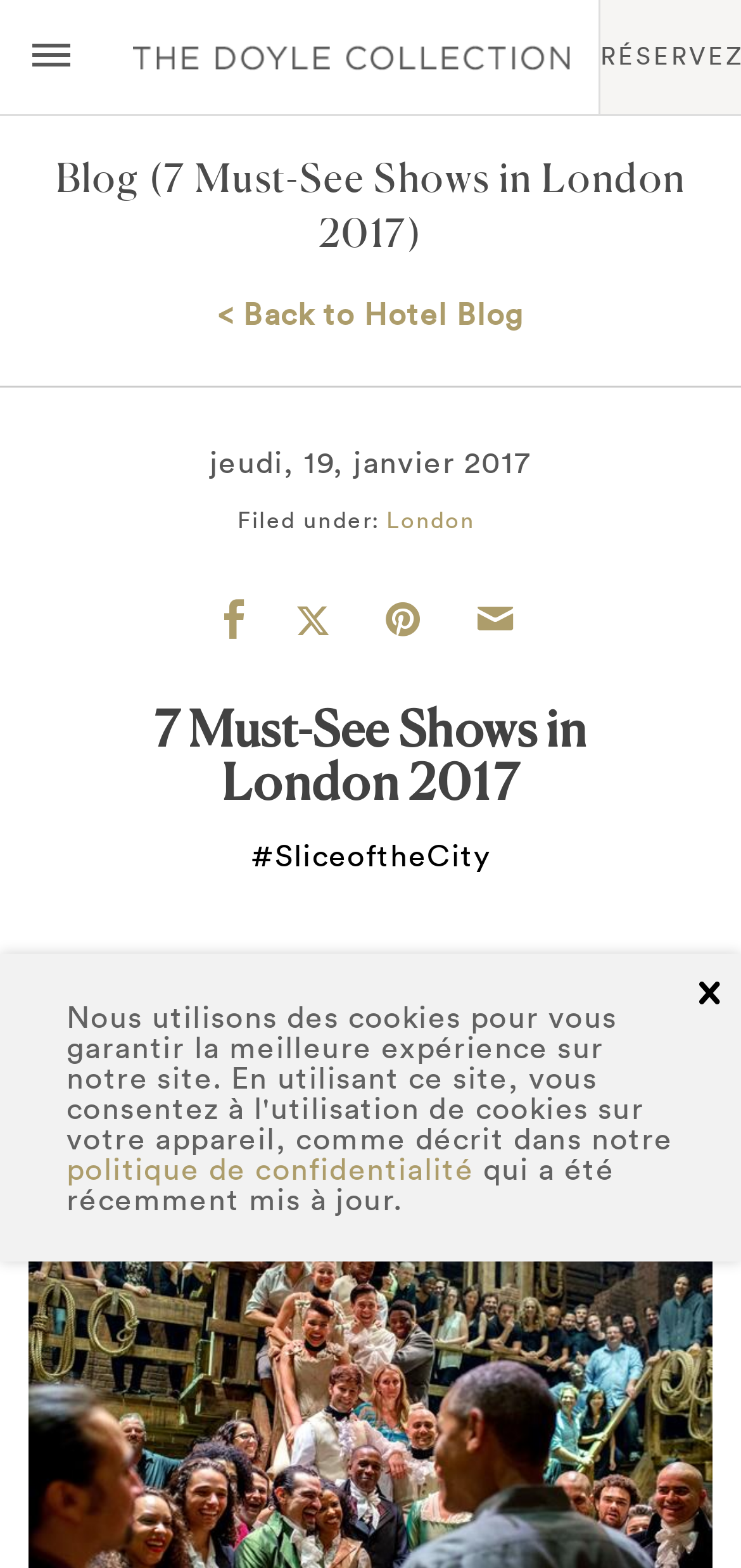Identify the bounding box coordinates of the element to click to follow this instruction: 'Click the close button'. Ensure the coordinates are four float values between 0 and 1, provided as [left, top, right, bottom].

[0.928, 0.614, 0.987, 0.657]